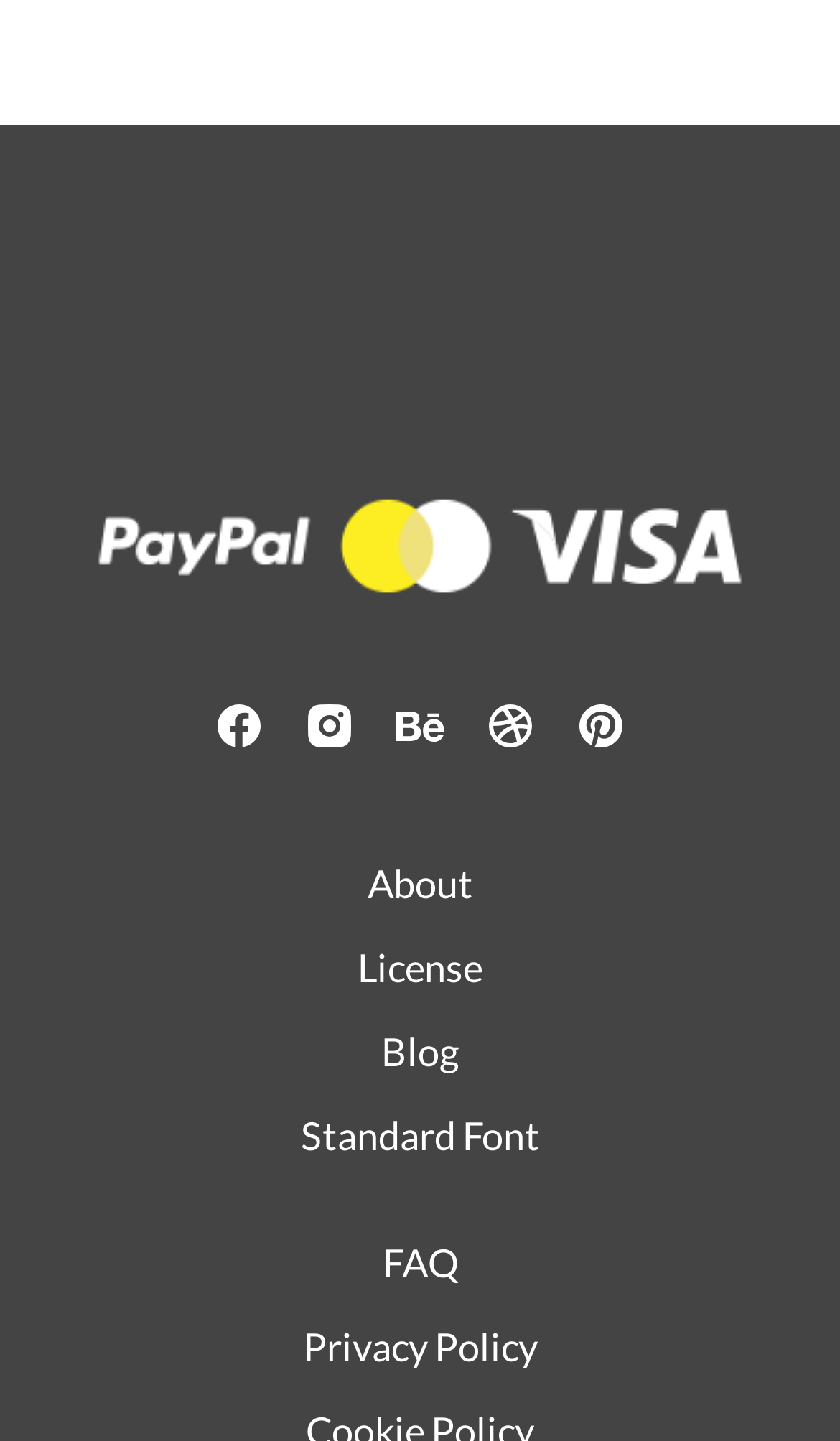What is the last link in the bottom section?
Analyze the image and provide a thorough answer to the question.

The last link in the bottom section of the webpage is 'Privacy Policy', which is located at the bottom right corner of the webpage.